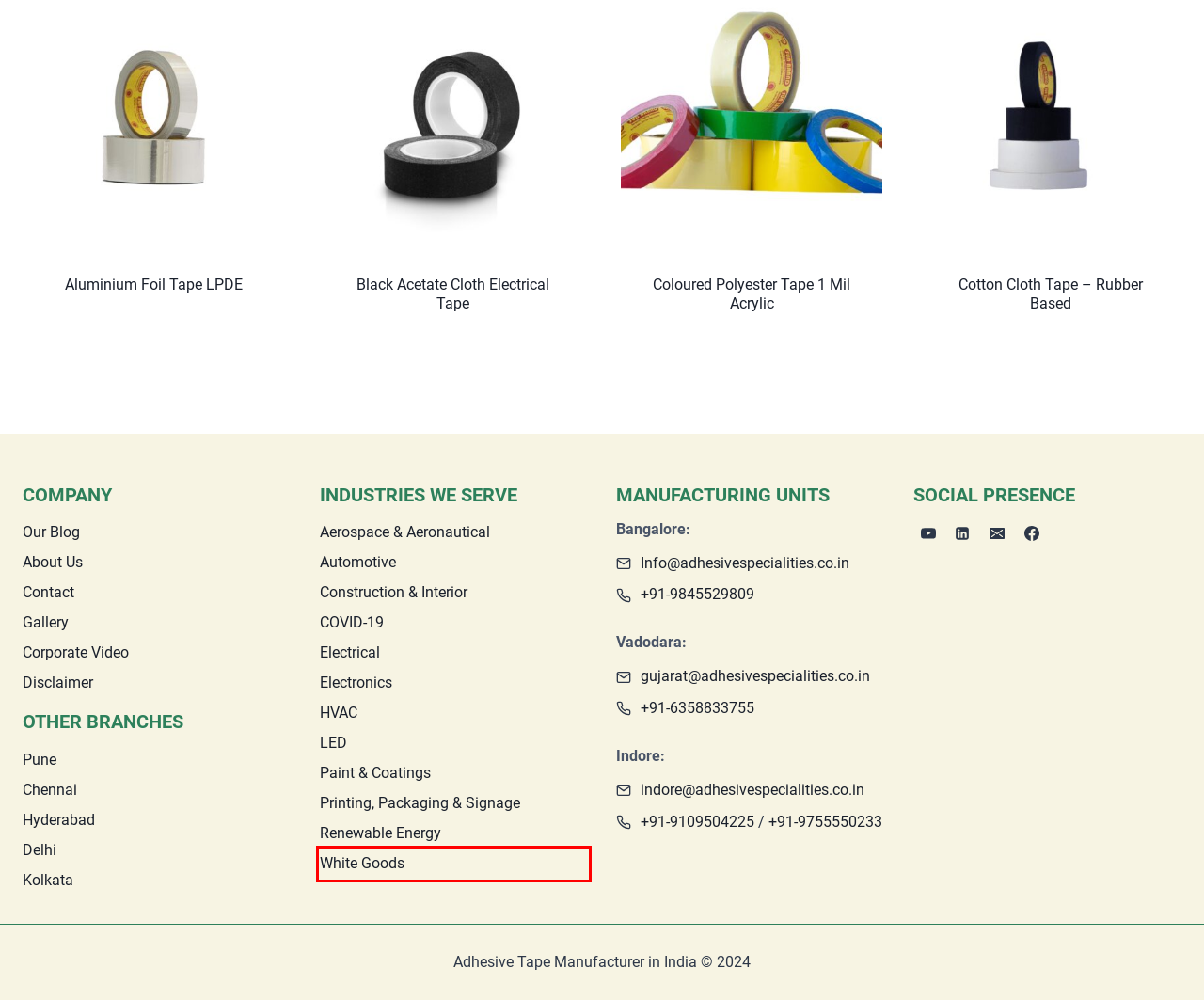You are provided with a screenshot of a webpage highlighting a UI element with a red bounding box. Choose the most suitable webpage description that matches the new page after clicking the element in the bounding box. Here are the candidates:
A. HVAC - Adhesive Tape Manufacturer in India
B. White Goods - Adhesive Tape Manufacturer in India
C. Electrical - Adhesive Tape Manufacturer in India
D. Gallery - Adhesive Tape Manufacturer in India
E. Printing, Packaging & Signage - Adhesive Tape Manufacturer in India
F. LED - Adhesive Tape Manufacturer in India
G. Electronics - Adhesive Tape Manufacturer in India
H. Renewable Energy - Adhesive Tape Manufacturer in India

B